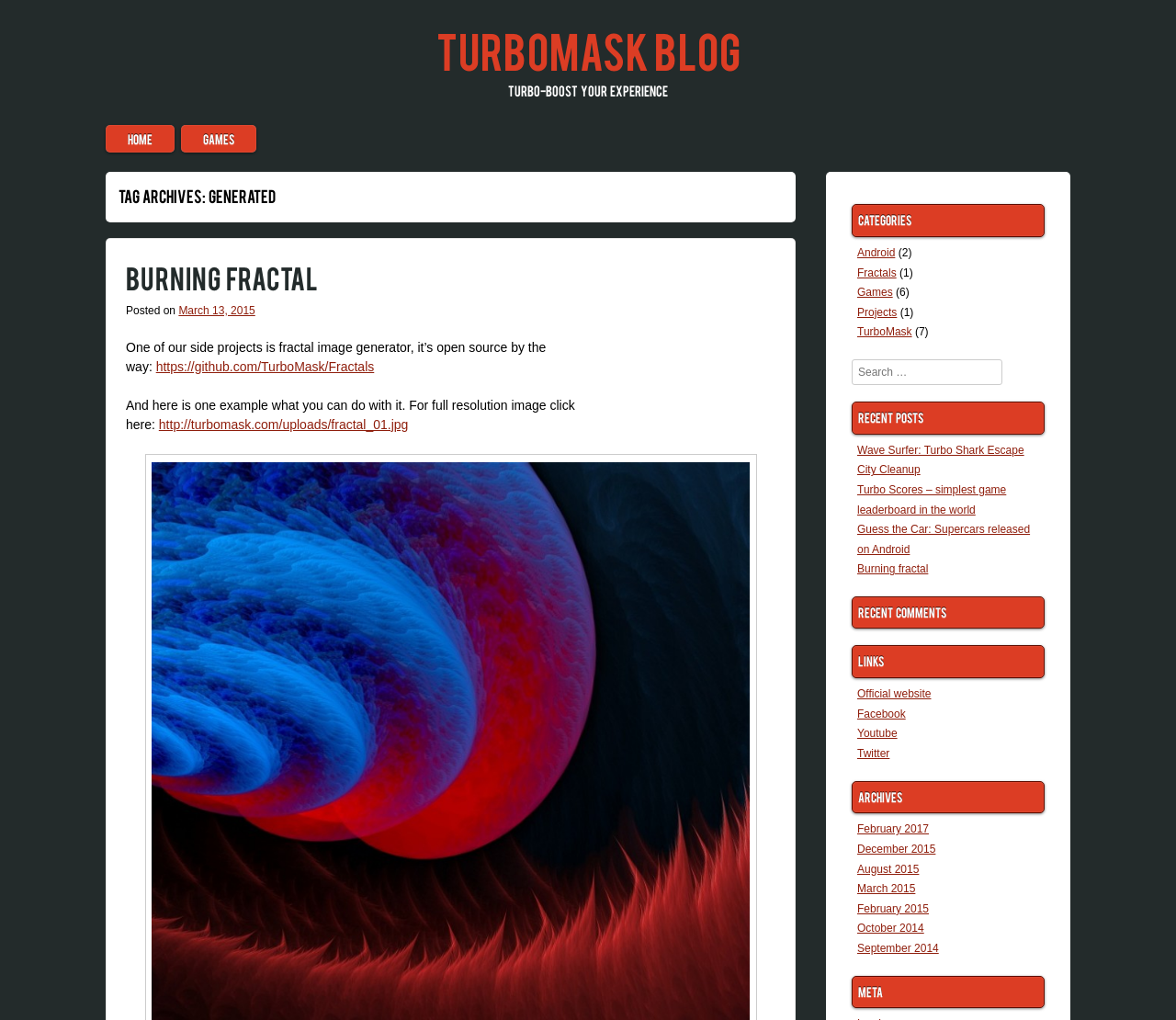Please determine the bounding box coordinates for the UI element described here. Use the format (top-left x, top-left y, bottom-right x, bottom-right y) with values bounded between 0 and 1: Youtube

[0.729, 0.713, 0.763, 0.726]